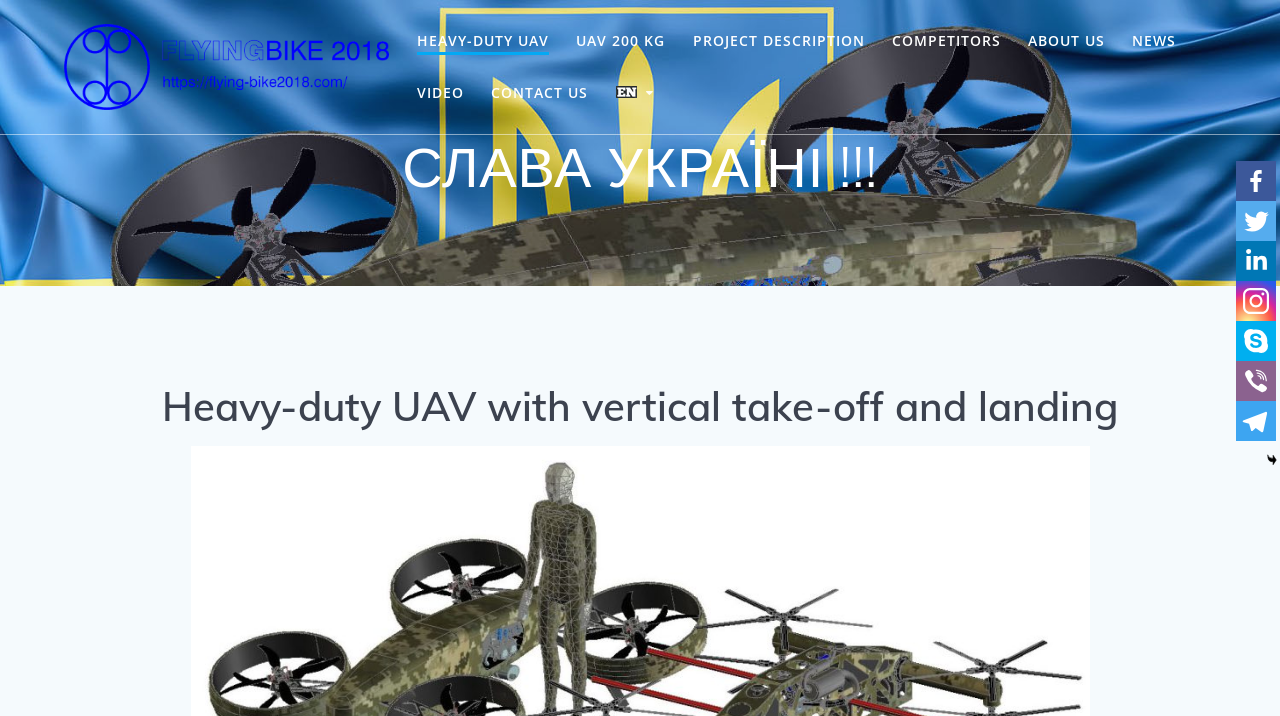What is the slogan or phrase displayed prominently on the webpage?
Analyze the screenshot and provide a detailed answer to the question.

The slogan or phrase 'СЛАВА УКРАЇНІ!!!' is displayed prominently on the webpage, taking up a significant amount of space.